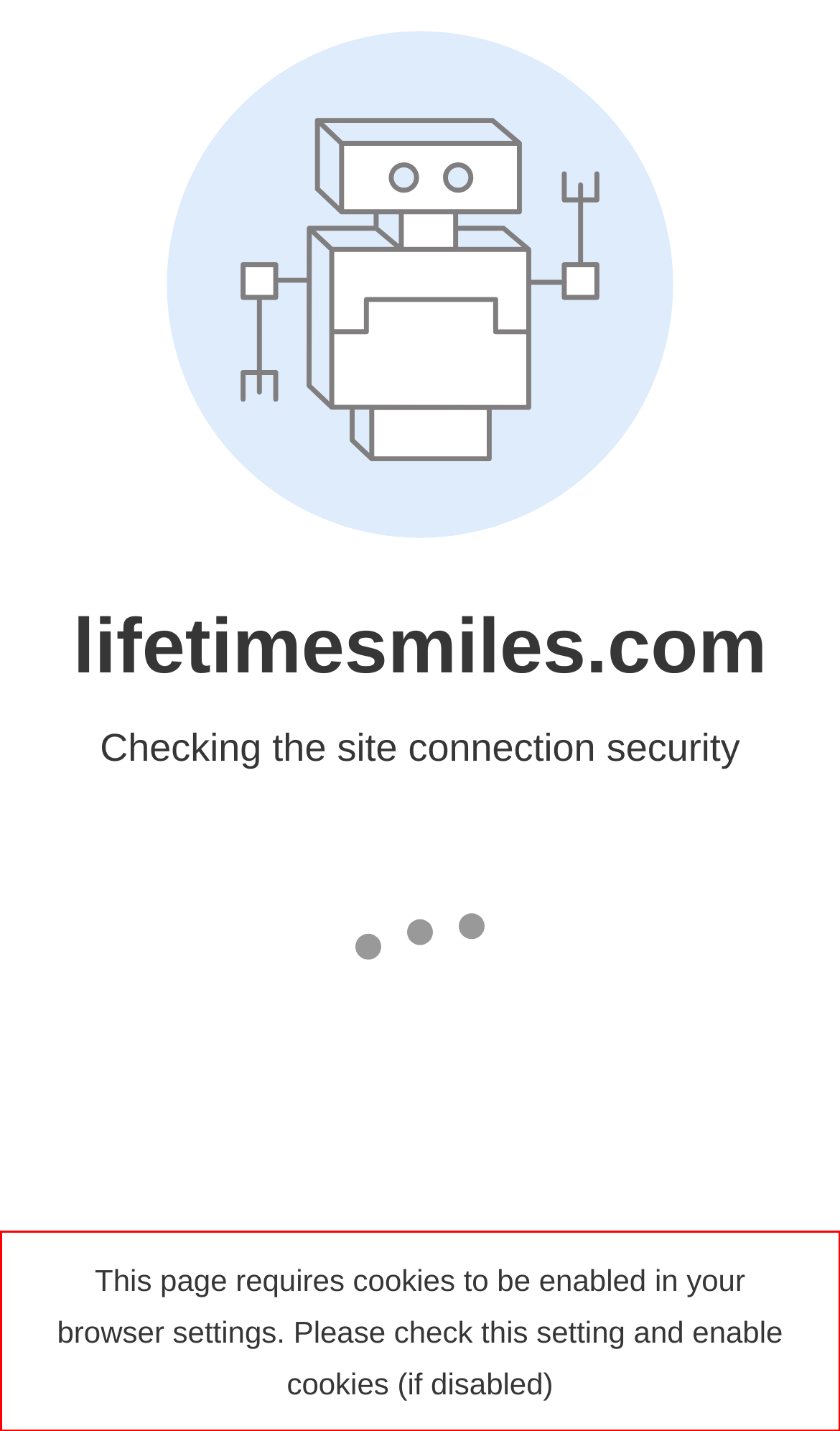Using the provided screenshot of a webpage, recognize the text inside the red rectangle bounding box by performing OCR.

This page requires cookies to be enabled in your browser settings. Please check this setting and enable cookies (if disabled)